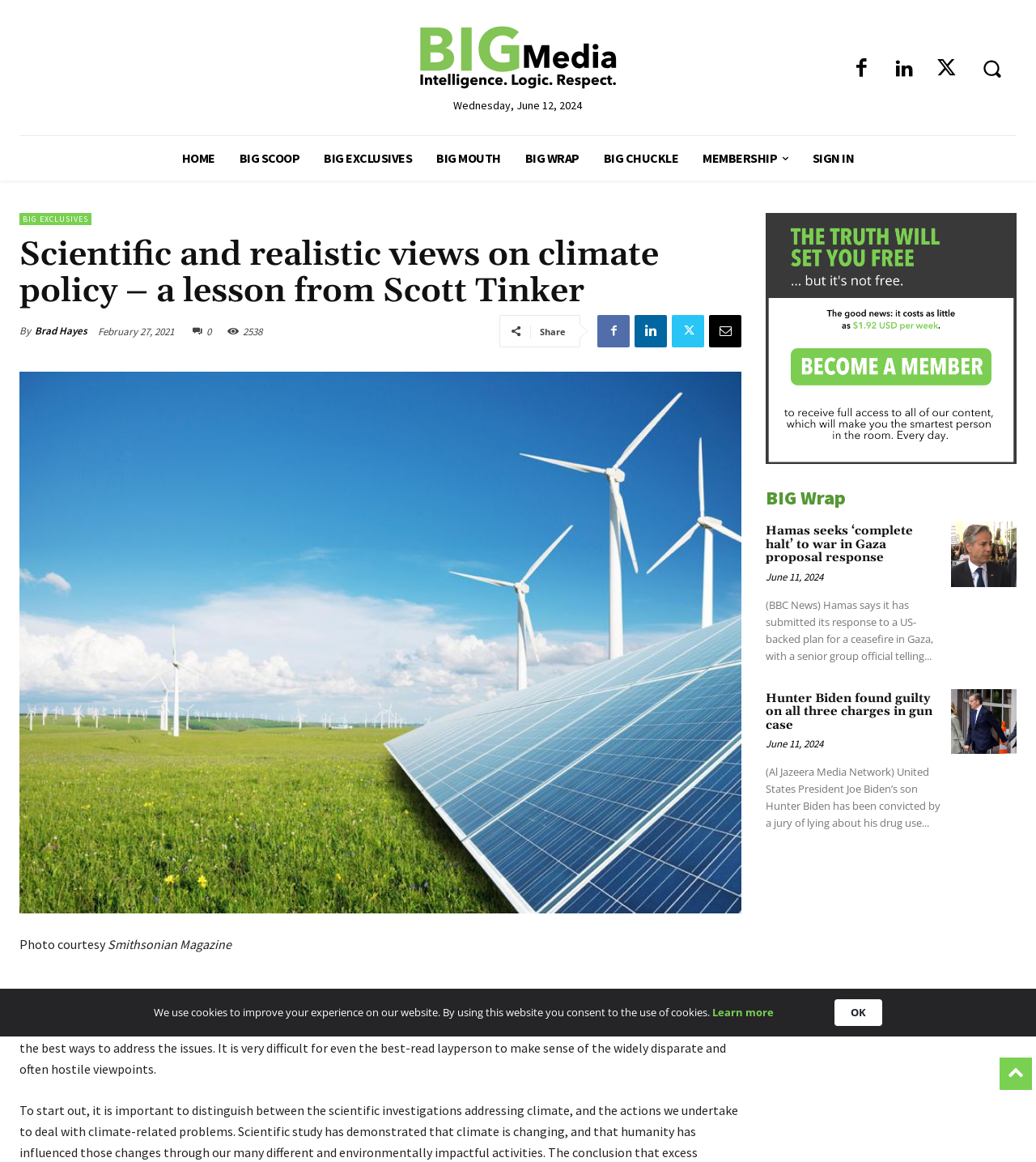Please predict the bounding box coordinates of the element's region where a click is necessary to complete the following instruction: "Read the article by Brad Hayes". The coordinates should be represented by four float numbers between 0 and 1, i.e., [left, top, right, bottom].

[0.034, 0.278, 0.084, 0.292]